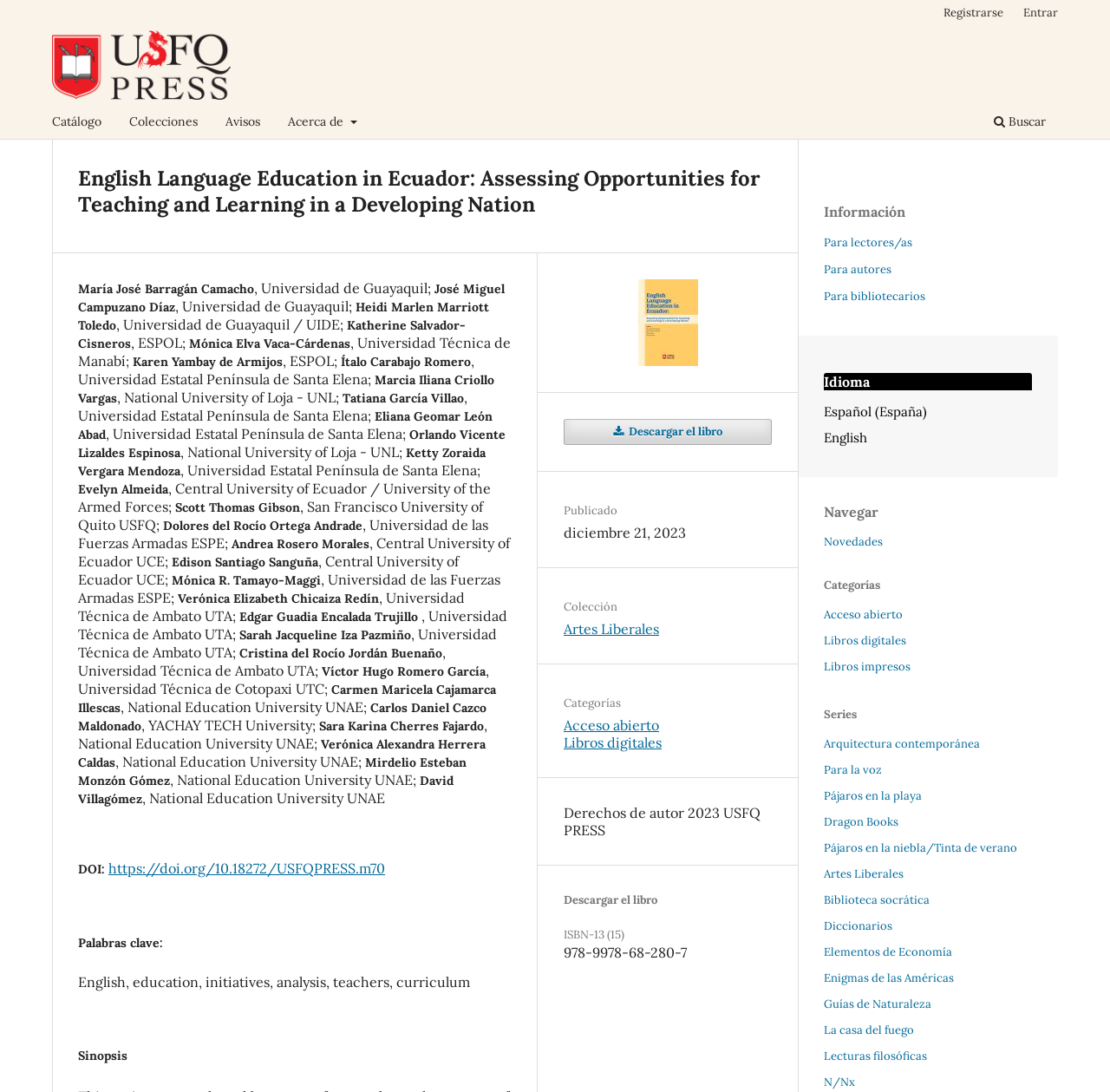Give a concise answer using one word or a phrase to the following question:
What is the link text of the navigation element?

Navegación del sitio